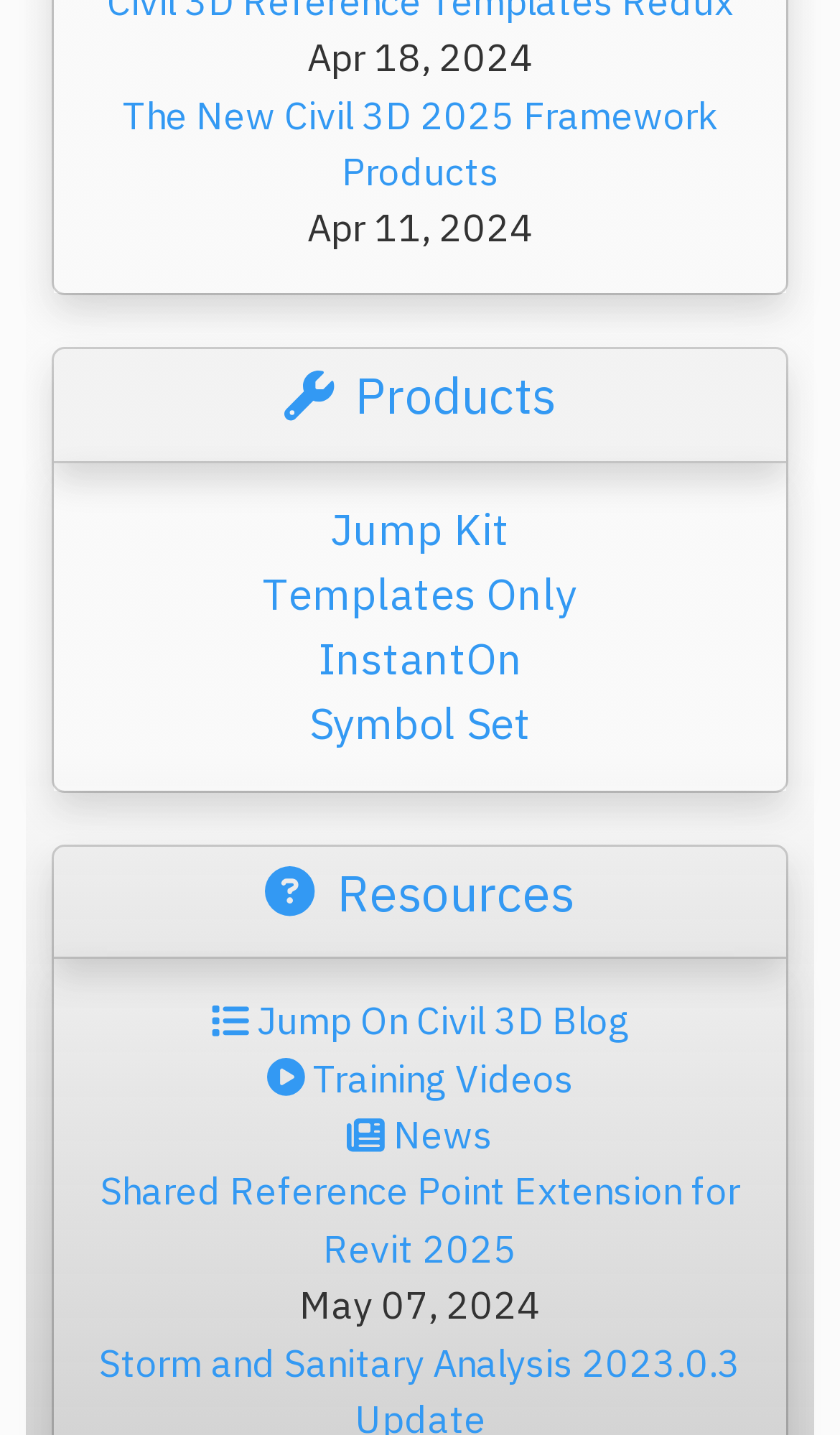Please locate the bounding box coordinates of the element that needs to be clicked to achieve the following instruction: "Share on Twitter". The coordinates should be four float numbers between 0 and 1, i.e., [left, top, right, bottom].

None